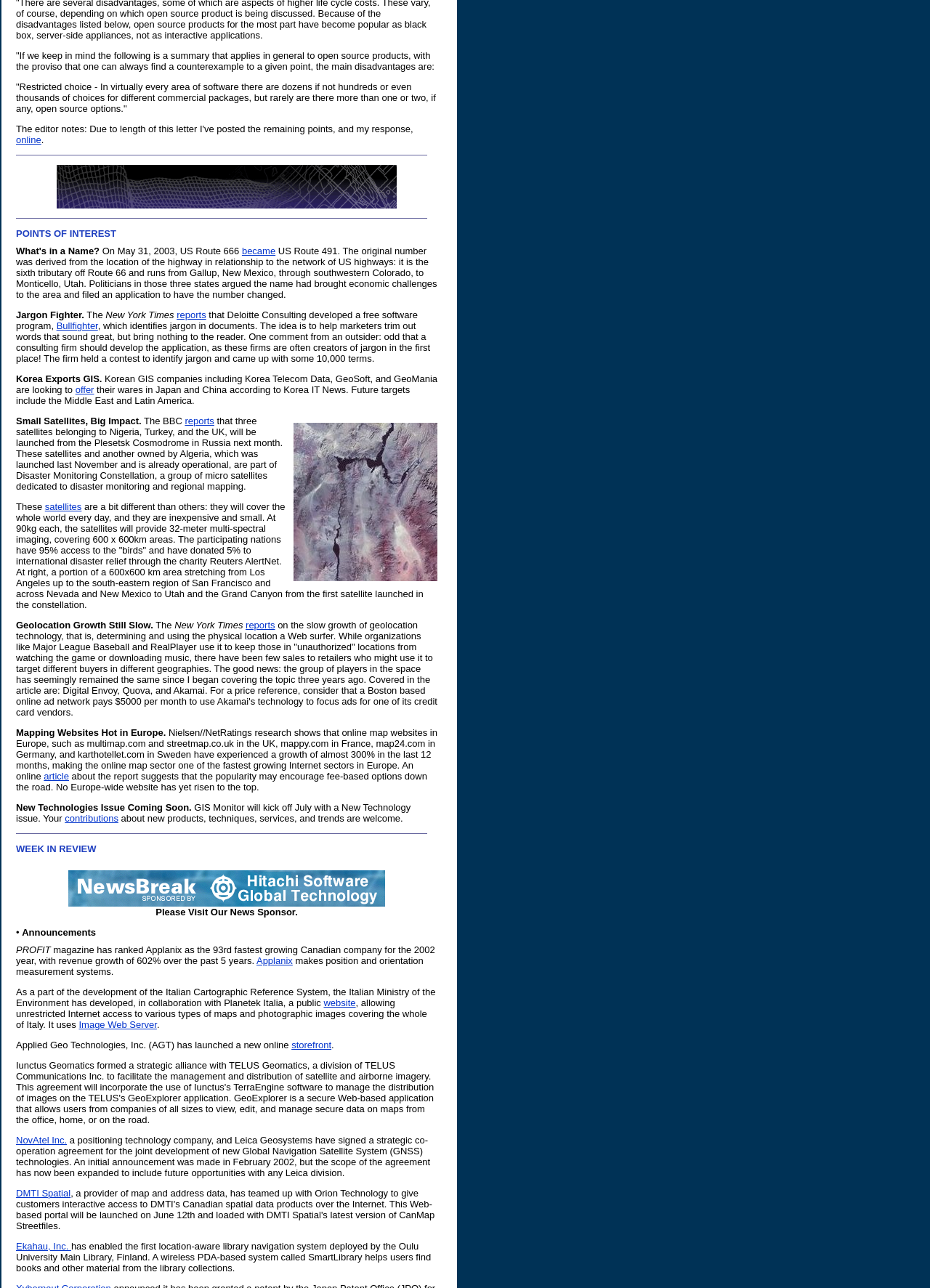Locate the bounding box of the UI element with the following description: "became".

[0.26, 0.191, 0.296, 0.199]